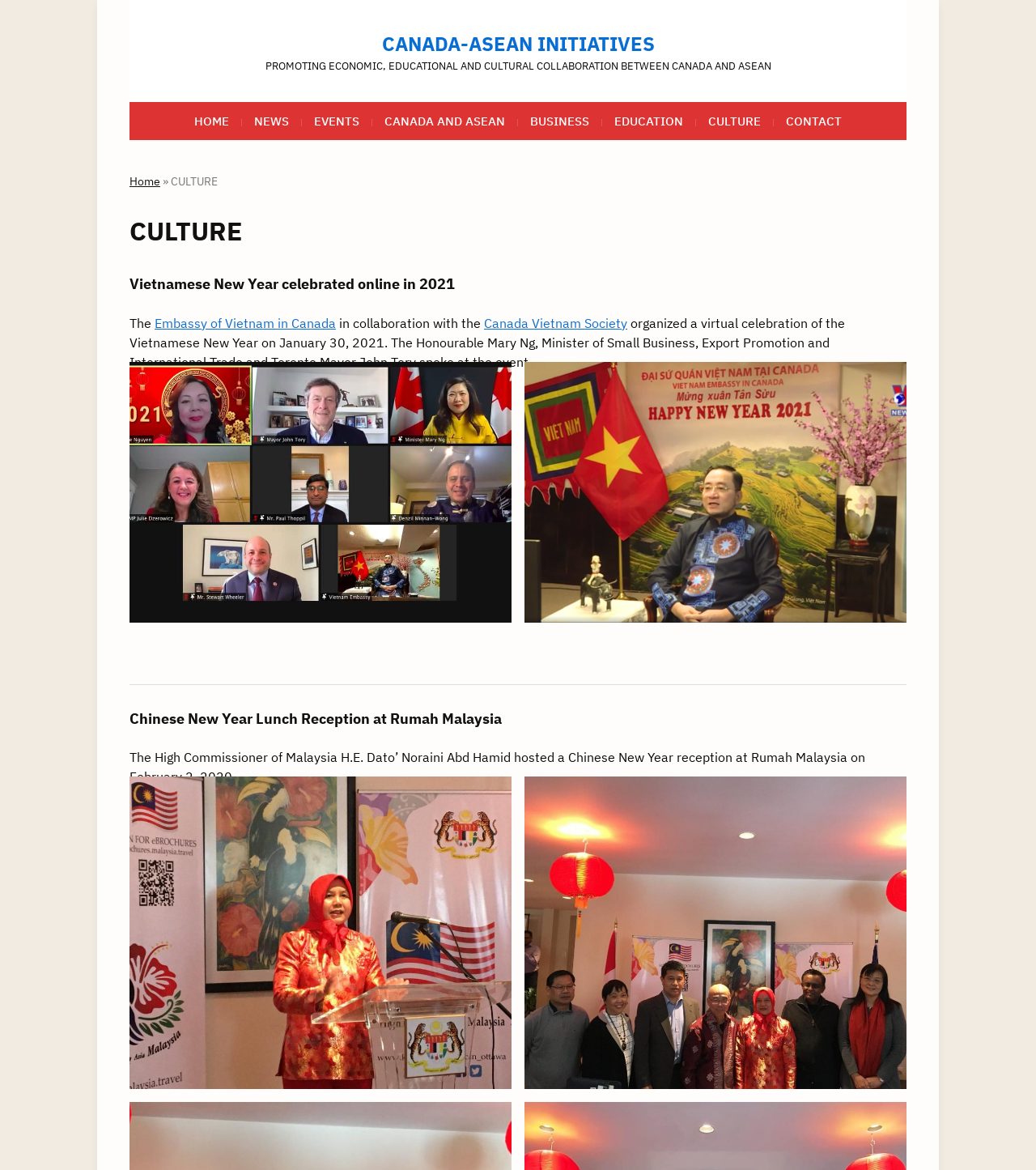Find the bounding box coordinates for the area you need to click to carry out the instruction: "View Camera to Cloud services". The coordinates should be four float numbers between 0 and 1, indicated as [left, top, right, bottom].

None